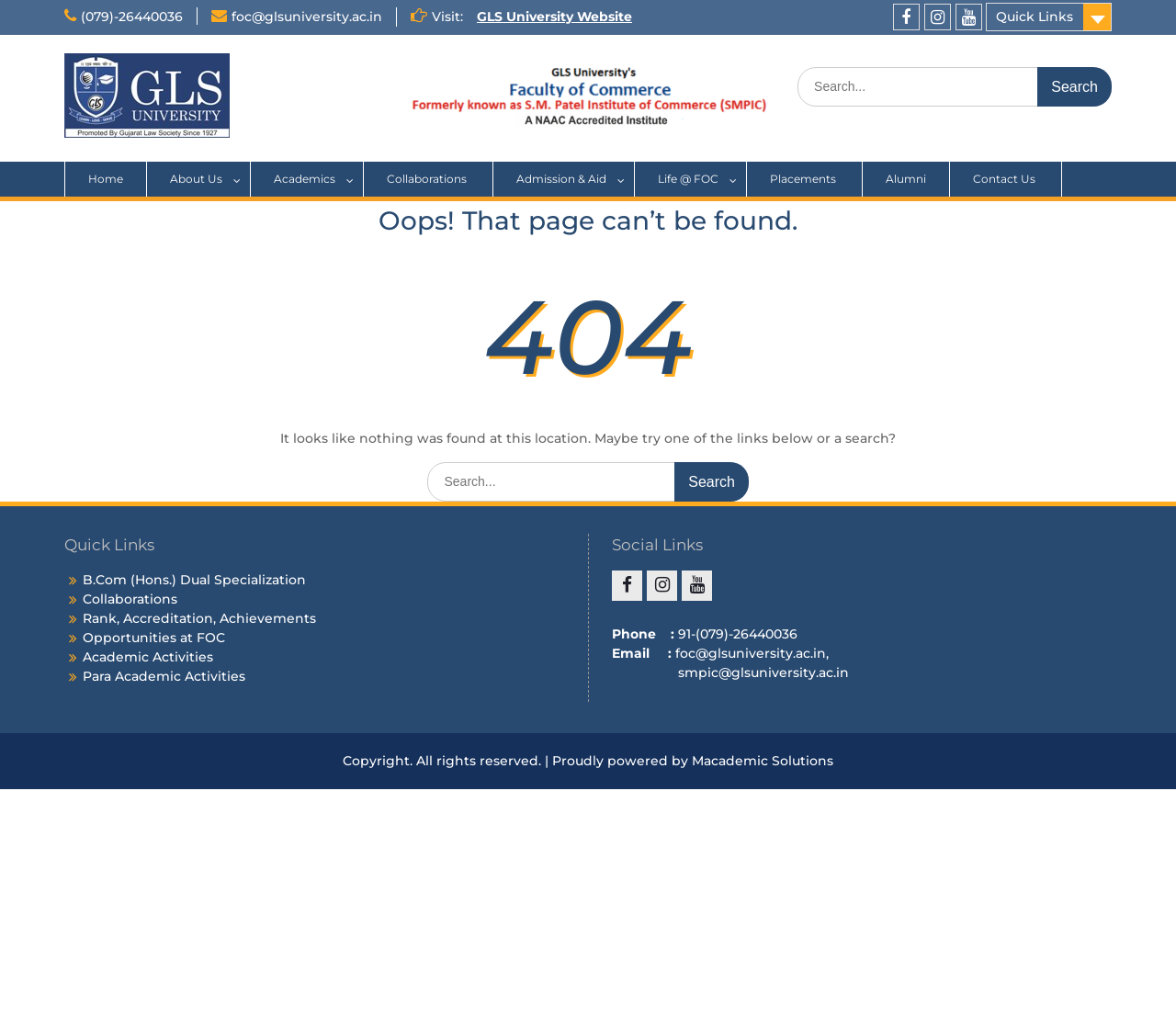Locate the bounding box coordinates of the element's region that should be clicked to carry out the following instruction: "Search for something". The coordinates need to be four float numbers between 0 and 1, i.e., [left, top, right, bottom].

[0.678, 0.066, 0.945, 0.105]